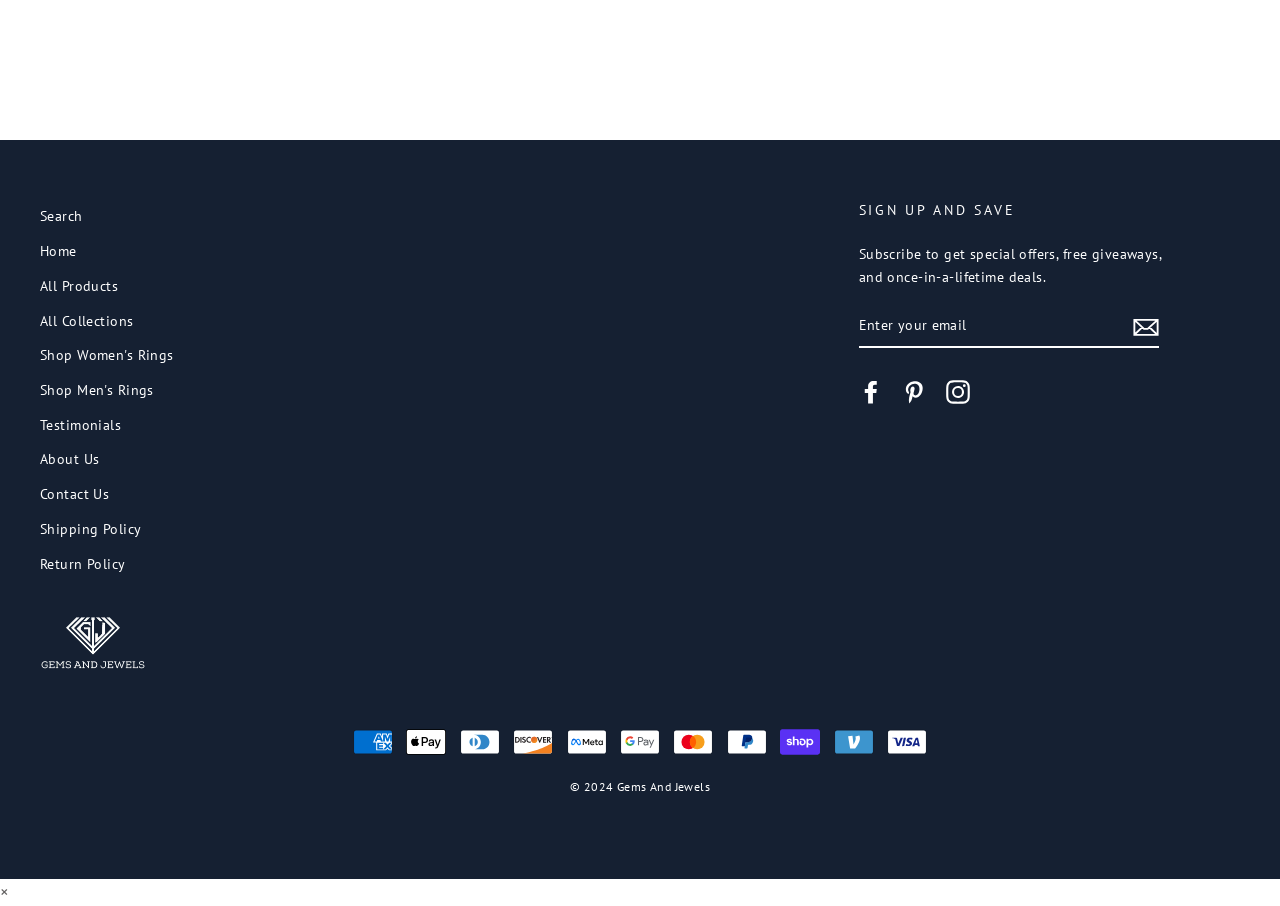Indicate the bounding box coordinates of the element that needs to be clicked to satisfy the following instruction: "Click the Bayview Glass logo". The coordinates should be four float numbers between 0 and 1, i.e., [left, top, right, bottom].

None